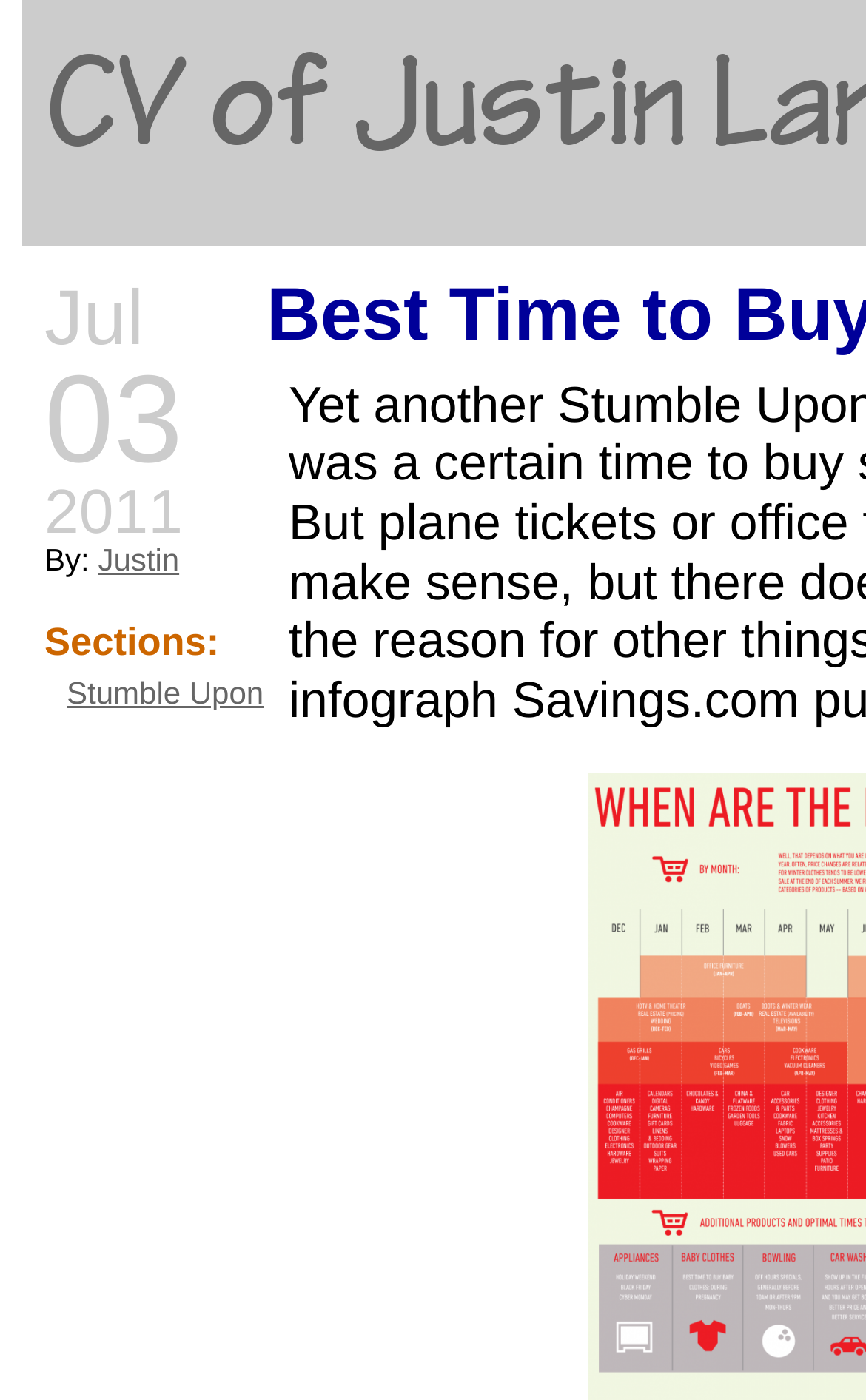Who is the author of the content?
Based on the screenshot, give a detailed explanation to answer the question.

I found the author's name by looking at the static text element 'By:' and the link element that follows it. The link element has the text 'Justin', which suggests that it is the author's name.